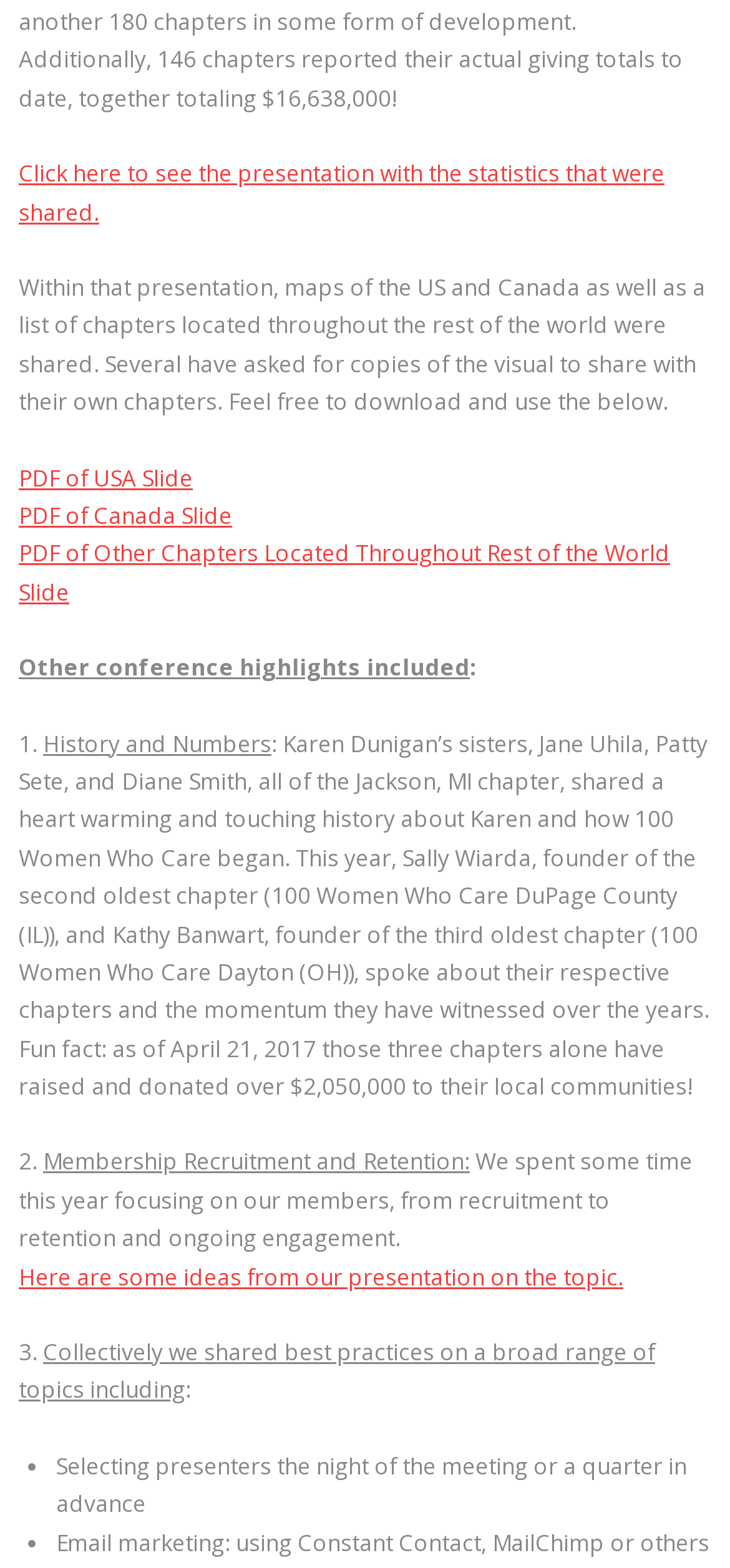Answer the following query with a single word or phrase:
What is the topic of the presentation?

Statistics